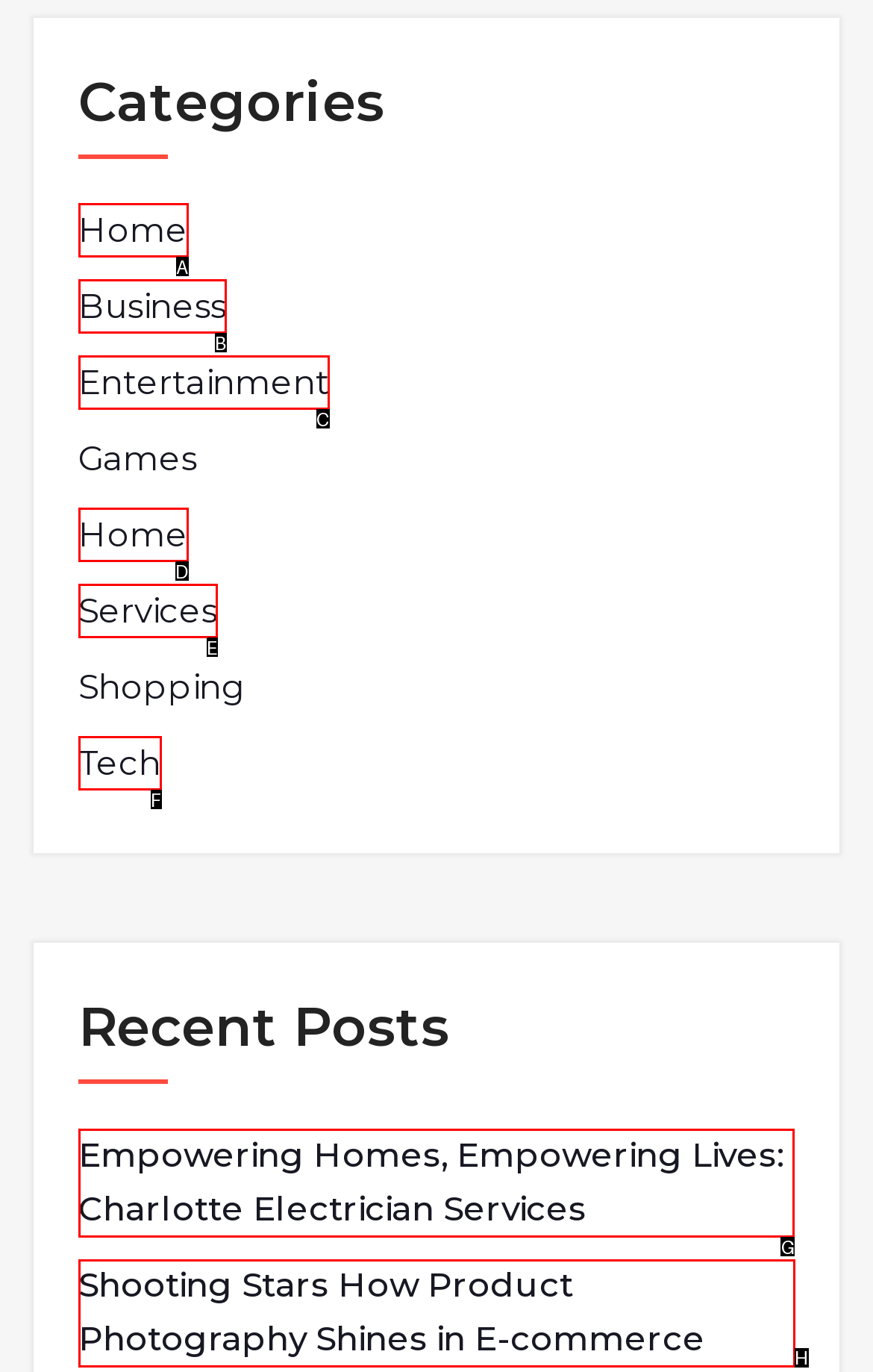Find the correct option to complete this instruction: View 'Empowering Homes, Empowering Lives: Charlotte Electrician Services' post. Reply with the corresponding letter.

G